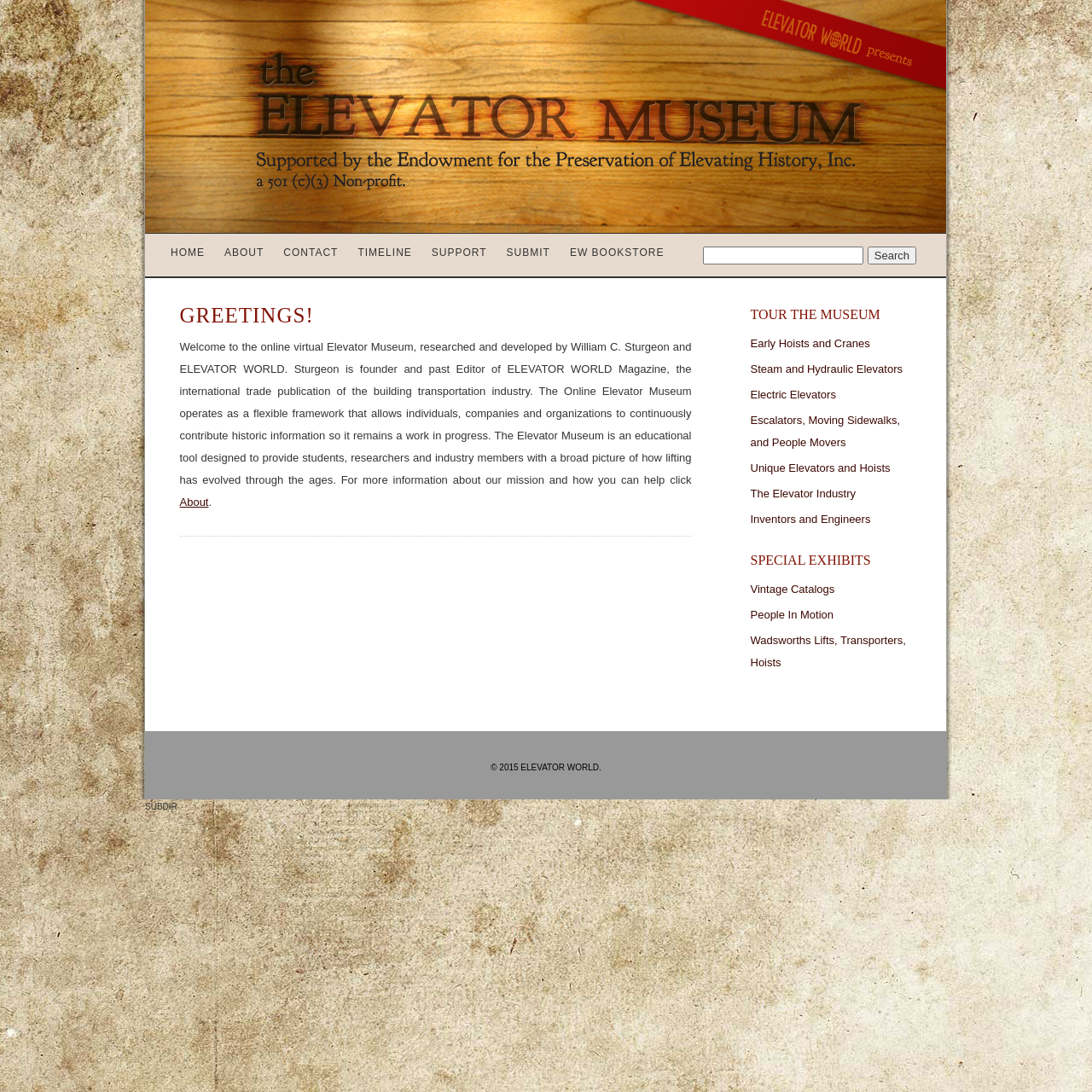Specify the bounding box coordinates for the region that must be clicked to perform the given instruction: "Browse the EW BOOKSTORE".

[0.514, 0.214, 0.616, 0.248]